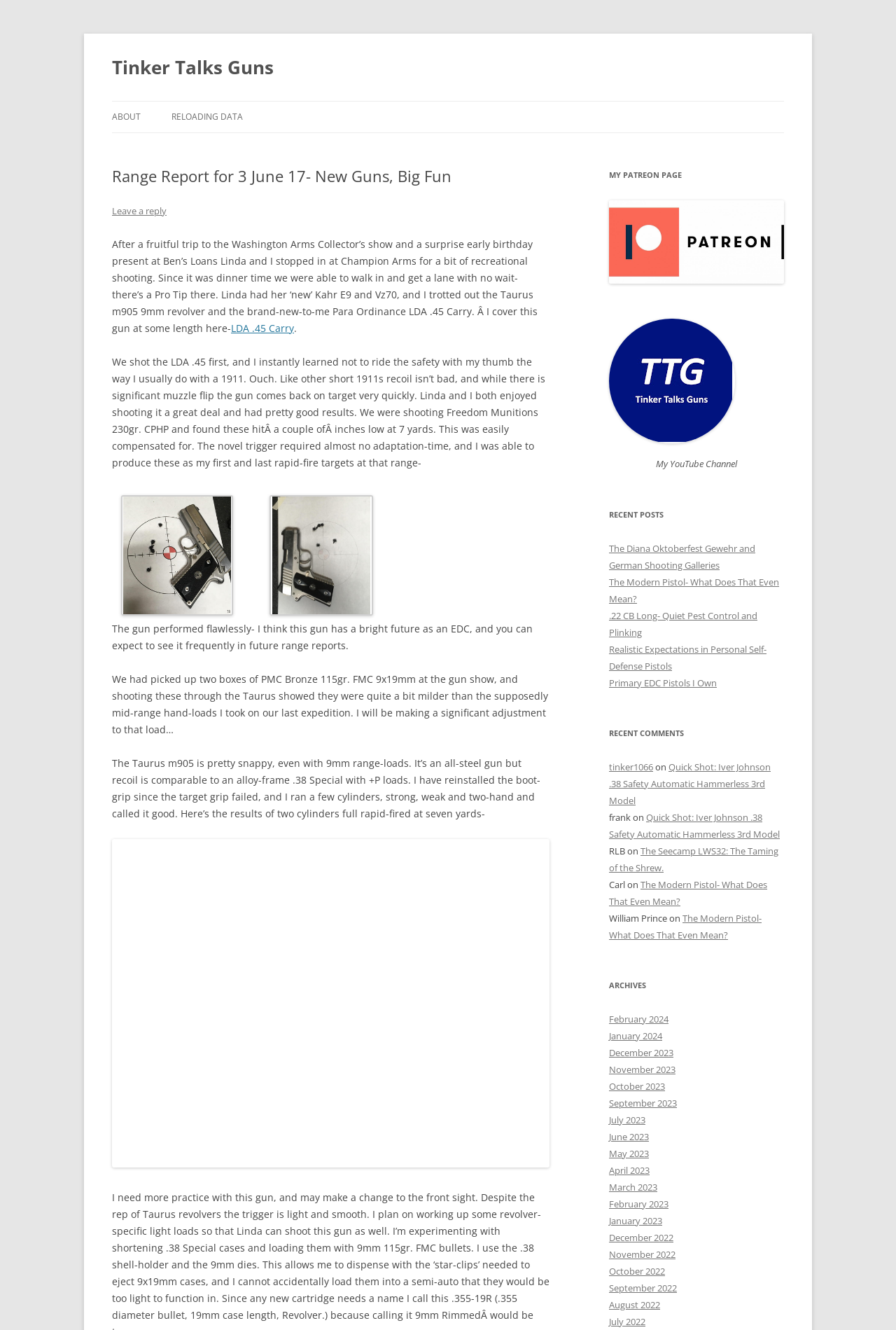Bounding box coordinates should be provided in the format (top-left x, top-left y, bottom-right x, bottom-right y) with all values between 0 and 1. Identify the bounding box for this UI element: September 2023

[0.68, 0.825, 0.755, 0.834]